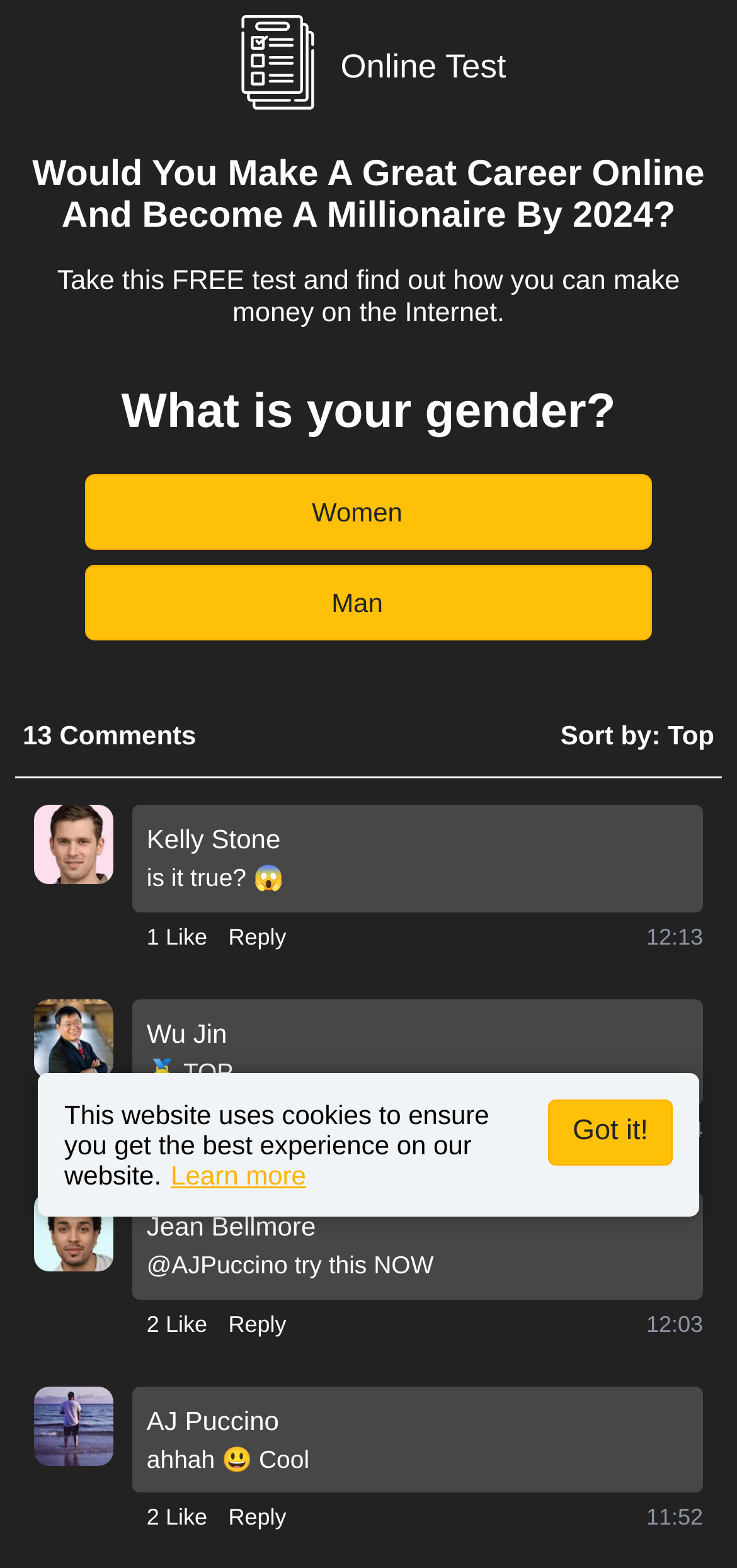Locate the bounding box coordinates of the element I should click to achieve the following instruction: "Click the 'Learn more' link".

[0.232, 0.74, 0.415, 0.759]